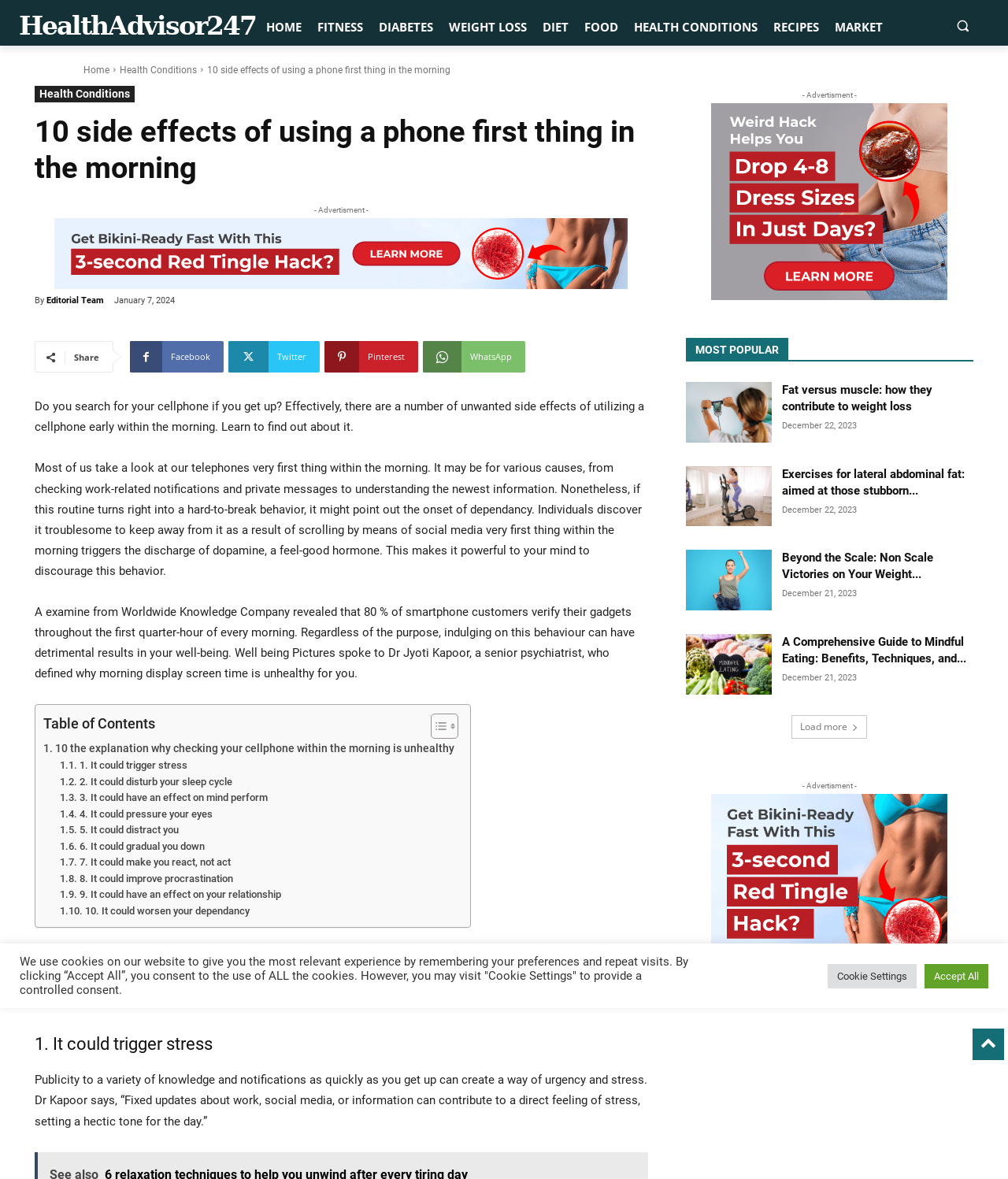How many reasons are listed in the article for why checking your phone in the morning is unhealthy?
Based on the image, please offer an in-depth response to the question.

The article provides a comprehensive list of 10 reasons why checking your phone in the morning can be detrimental to one's health and well-being, ranging from stress and sleep cycle disturbance to procrastination and addiction.